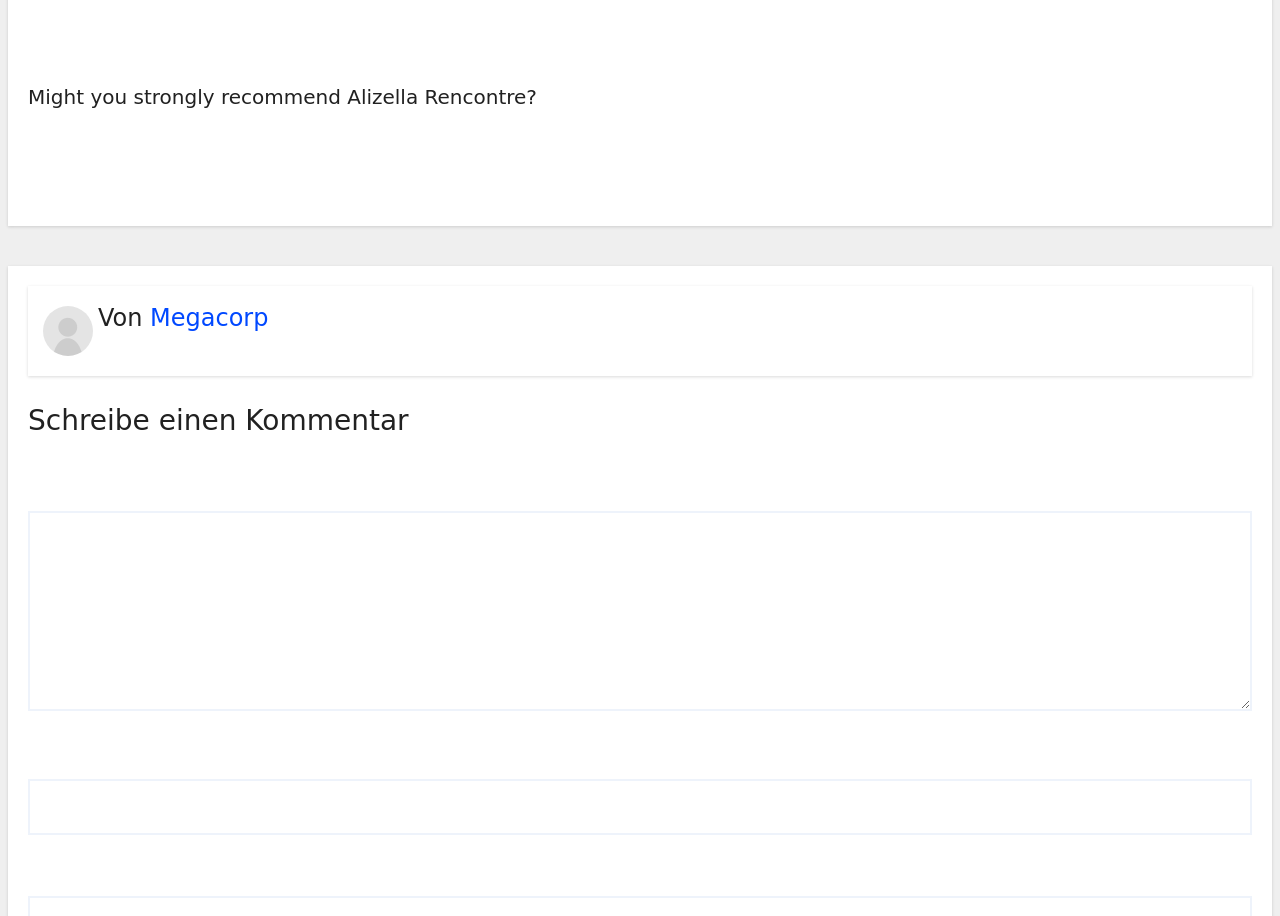Please answer the following question using a single word or phrase: 
How many textboxes are present on the webpage?

3